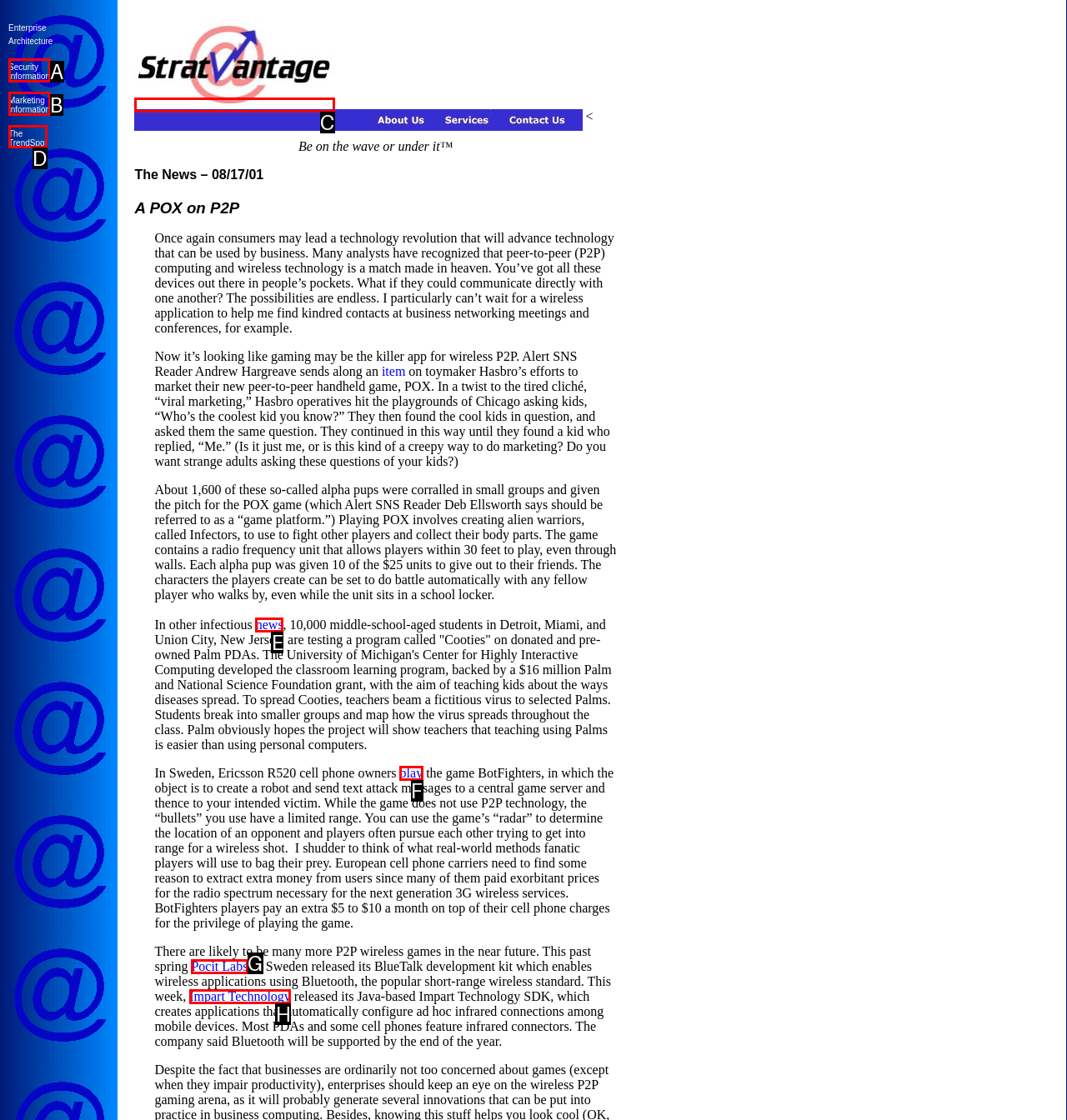Select the letter of the option that should be clicked to achieve the specified task: Click on The TrendSpot. Respond with just the letter.

D